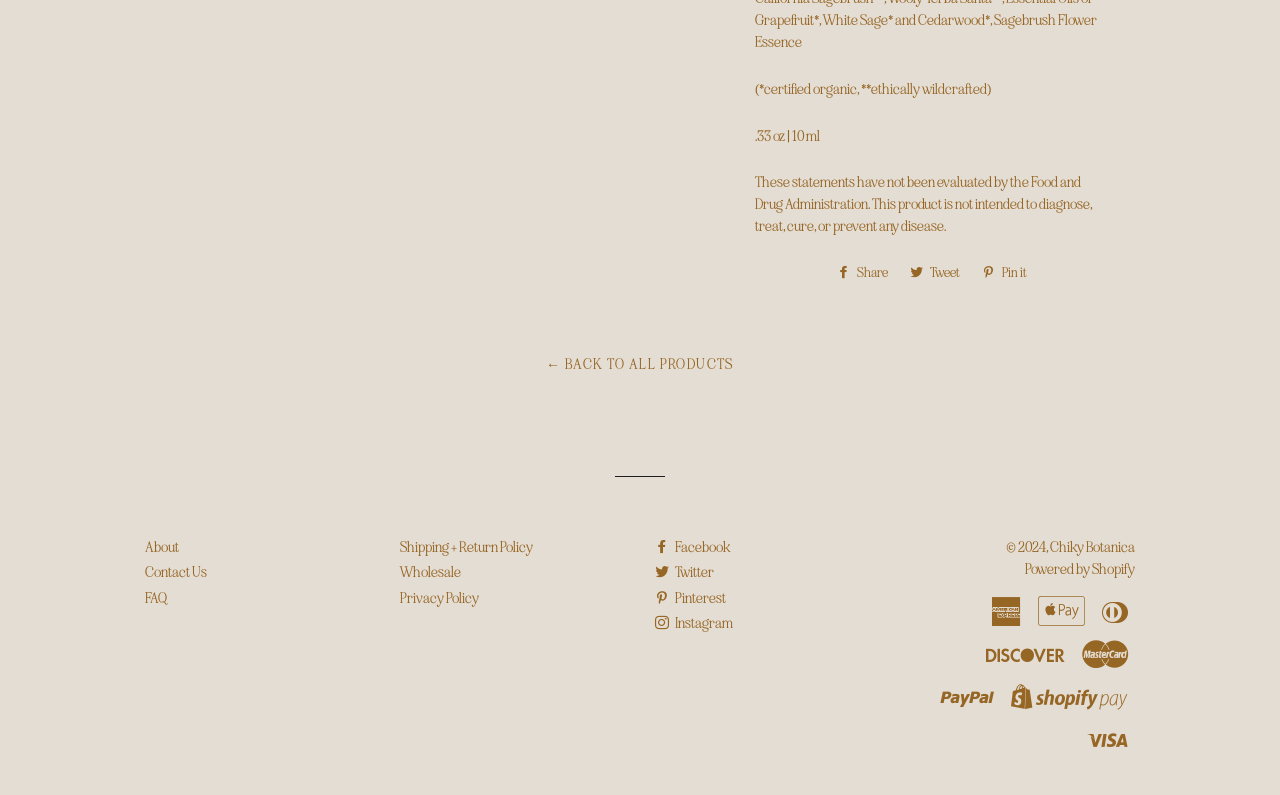What social media platforms are available for sharing?
Answer the question with just one word or phrase using the image.

Facebook, Twitter, Pinterest